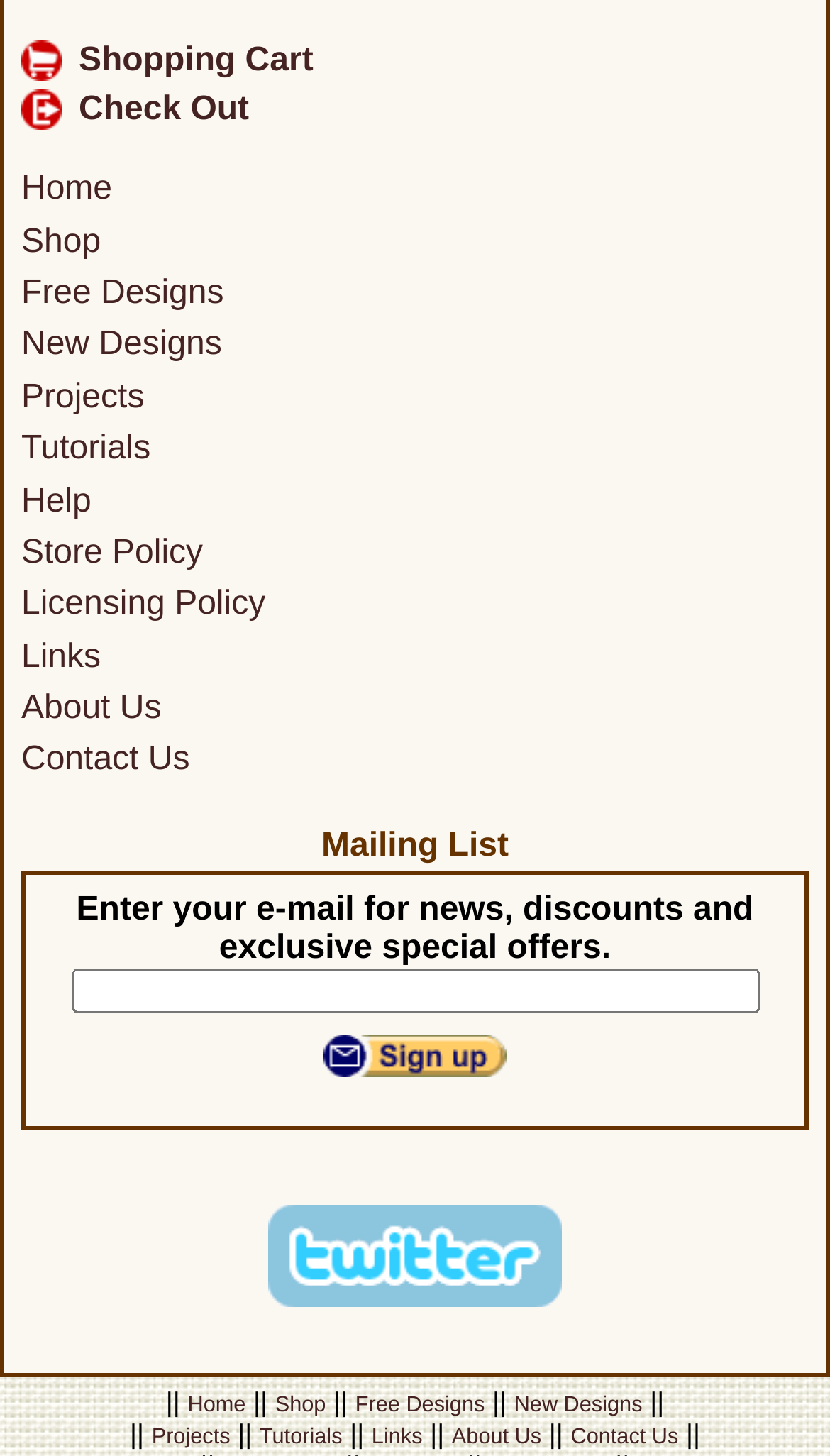Locate the UI element described as follows: "Home". Return the bounding box coordinates as four float numbers between 0 and 1 in the order [left, top, right, bottom].

[0.226, 0.958, 0.296, 0.974]